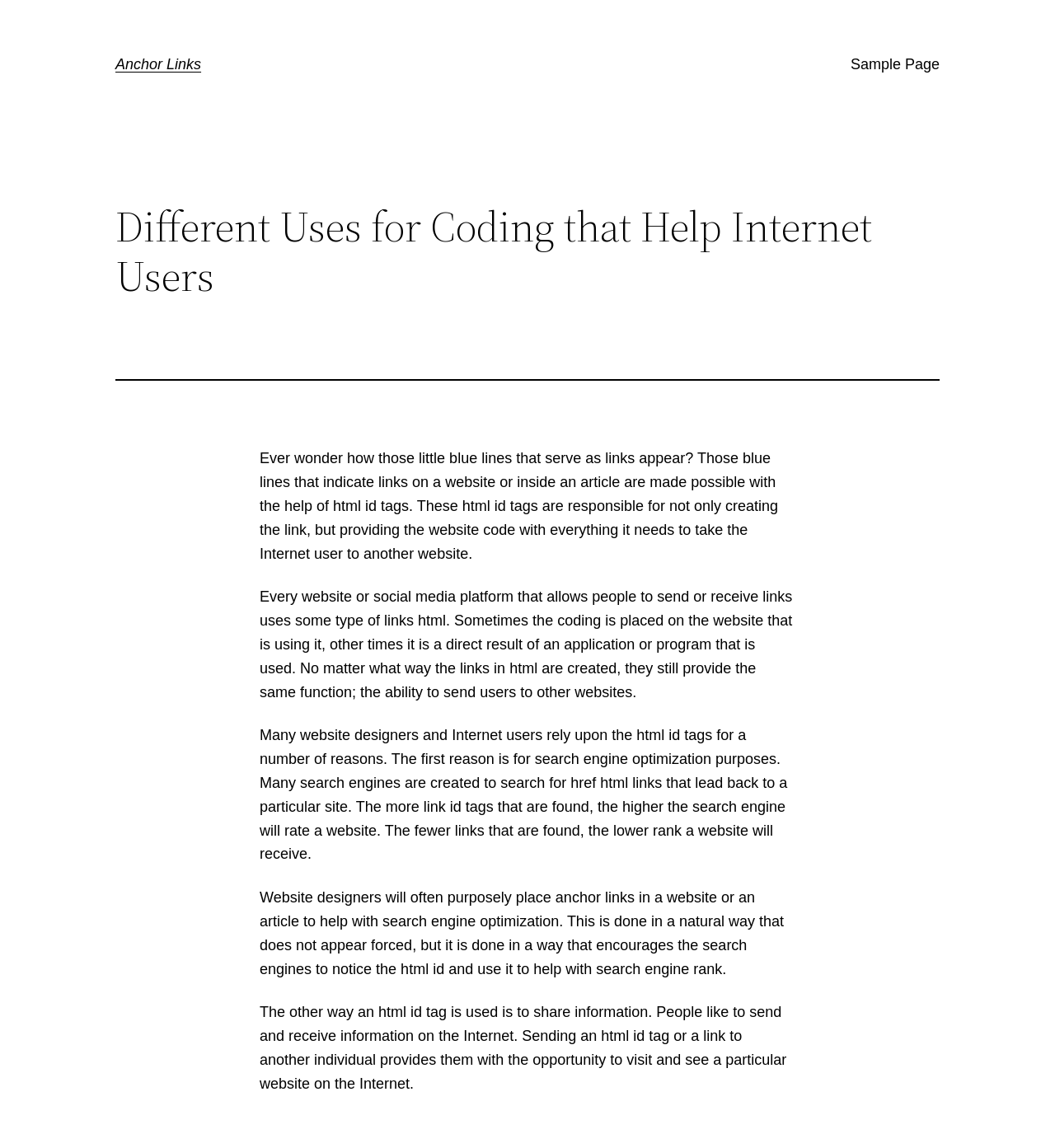What is another use of html id tags?
Please answer the question as detailed as possible.

Apart from aiding in search engine optimization, html id tags are also used to share information. People like to send and receive information on the Internet, and sending an html id tag or a link to another individual provides them with the opportunity to visit and see a particular website on the Internet.